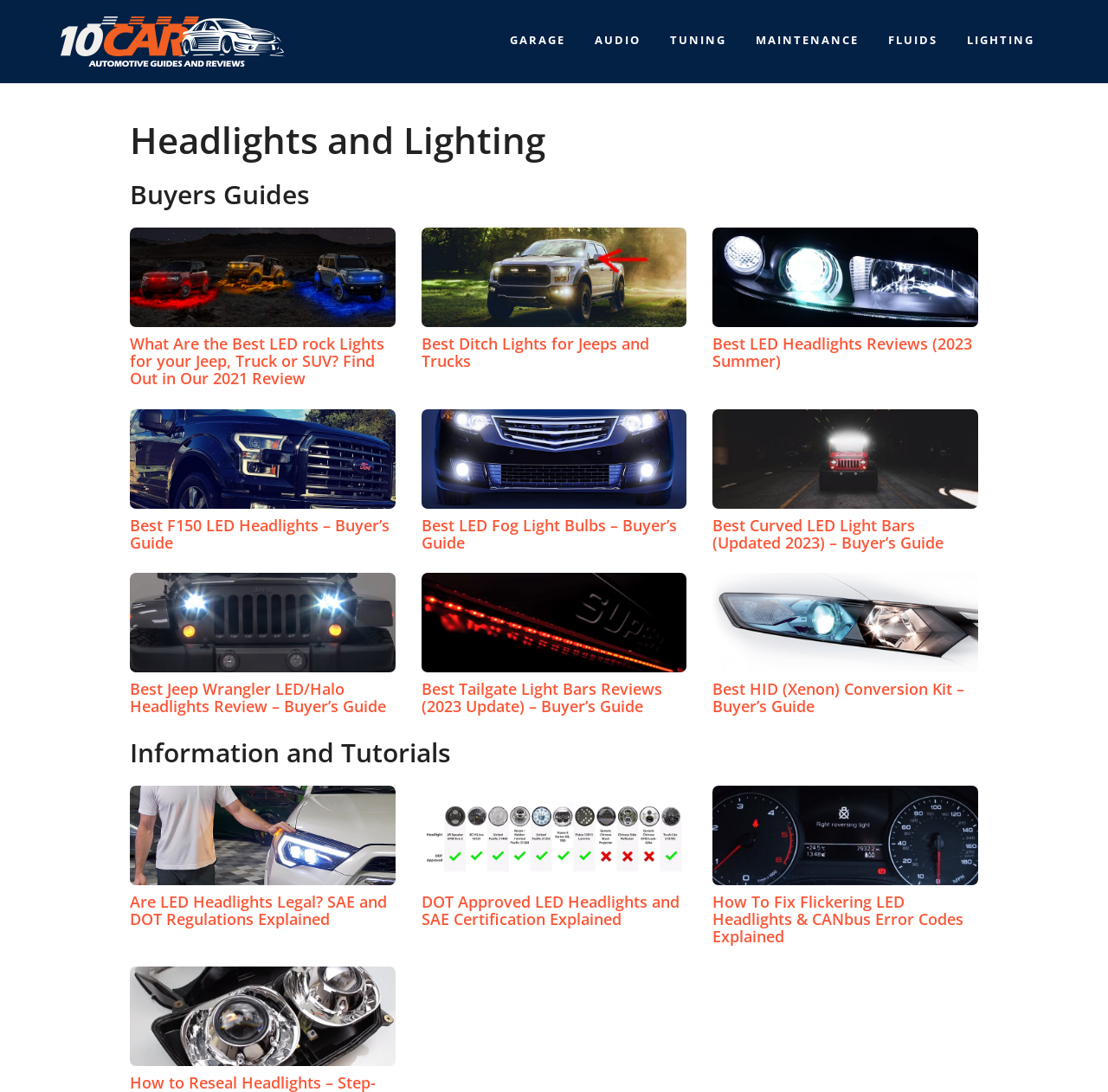Bounding box coordinates are specified in the format (top-left x, top-left y, bottom-right x, bottom-right y). All values are floating point numbers bounded between 0 and 1. Please provide the bounding box coordinate of the region this sentence describes: Sign in

None